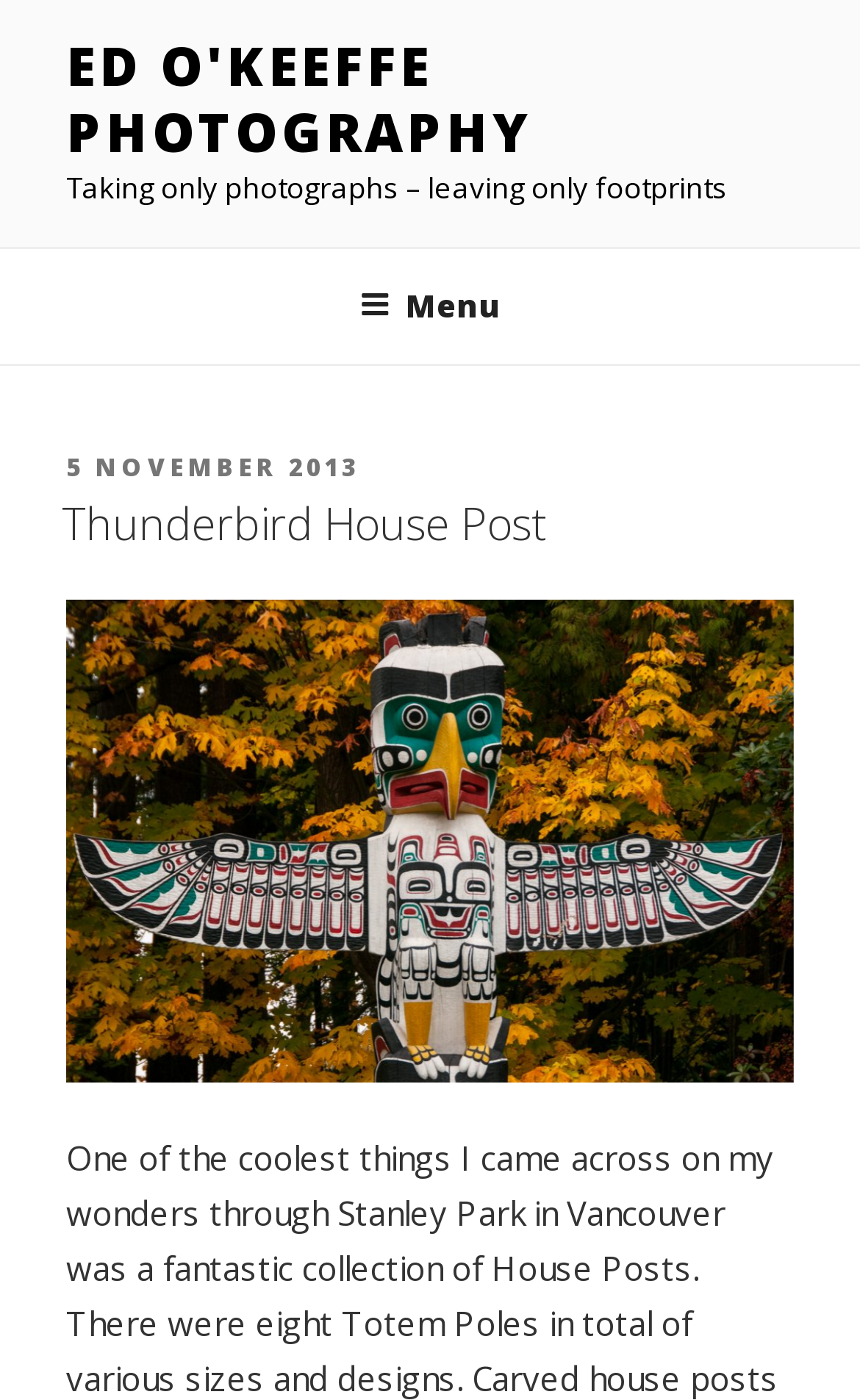What is the photographer's motto?
Based on the image, give a one-word or short phrase answer.

Taking only photographs – leaving only footprints